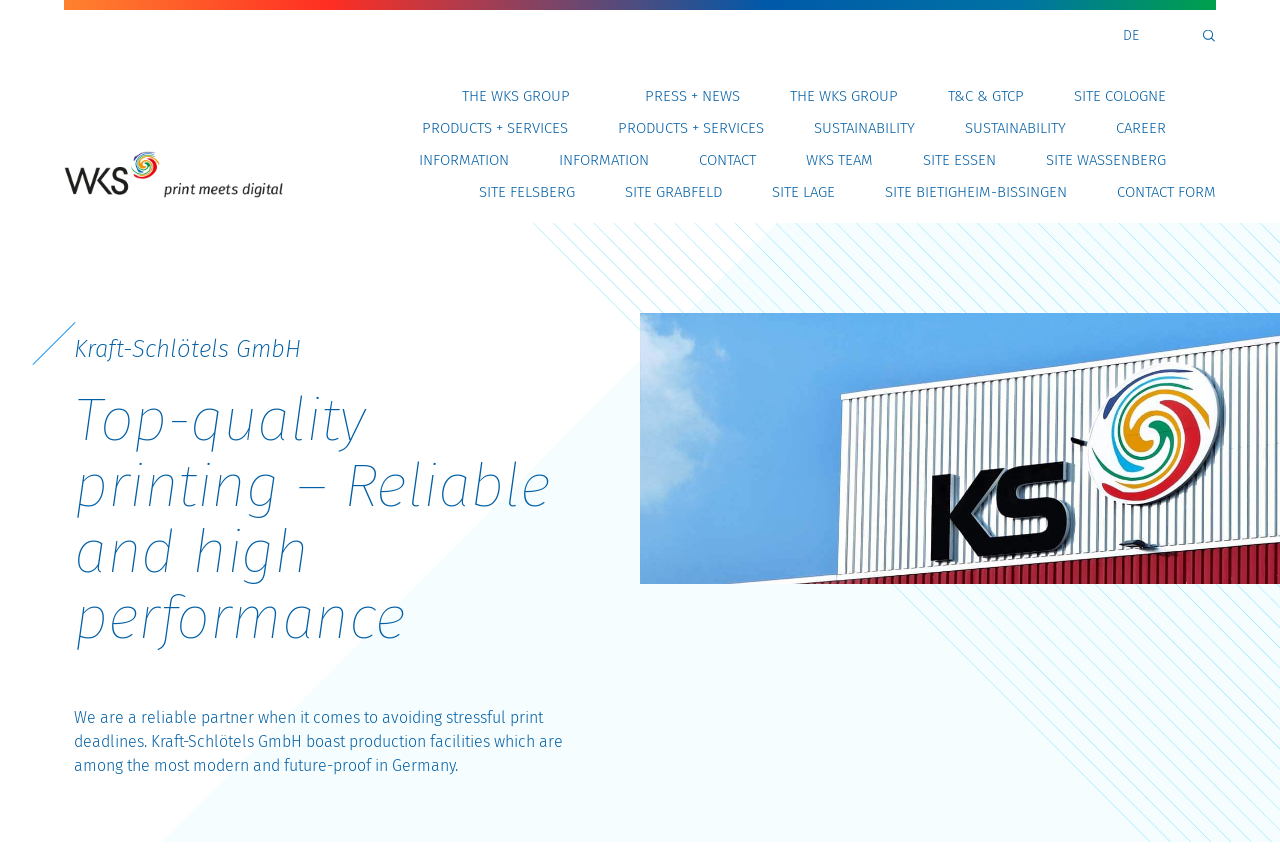Determine the bounding box coordinates of the section to be clicked to follow the instruction: "Contact us through the contact form". The coordinates should be given as four float numbers between 0 and 1, formatted as [left, top, right, bottom].

[0.873, 0.204, 0.95, 0.242]